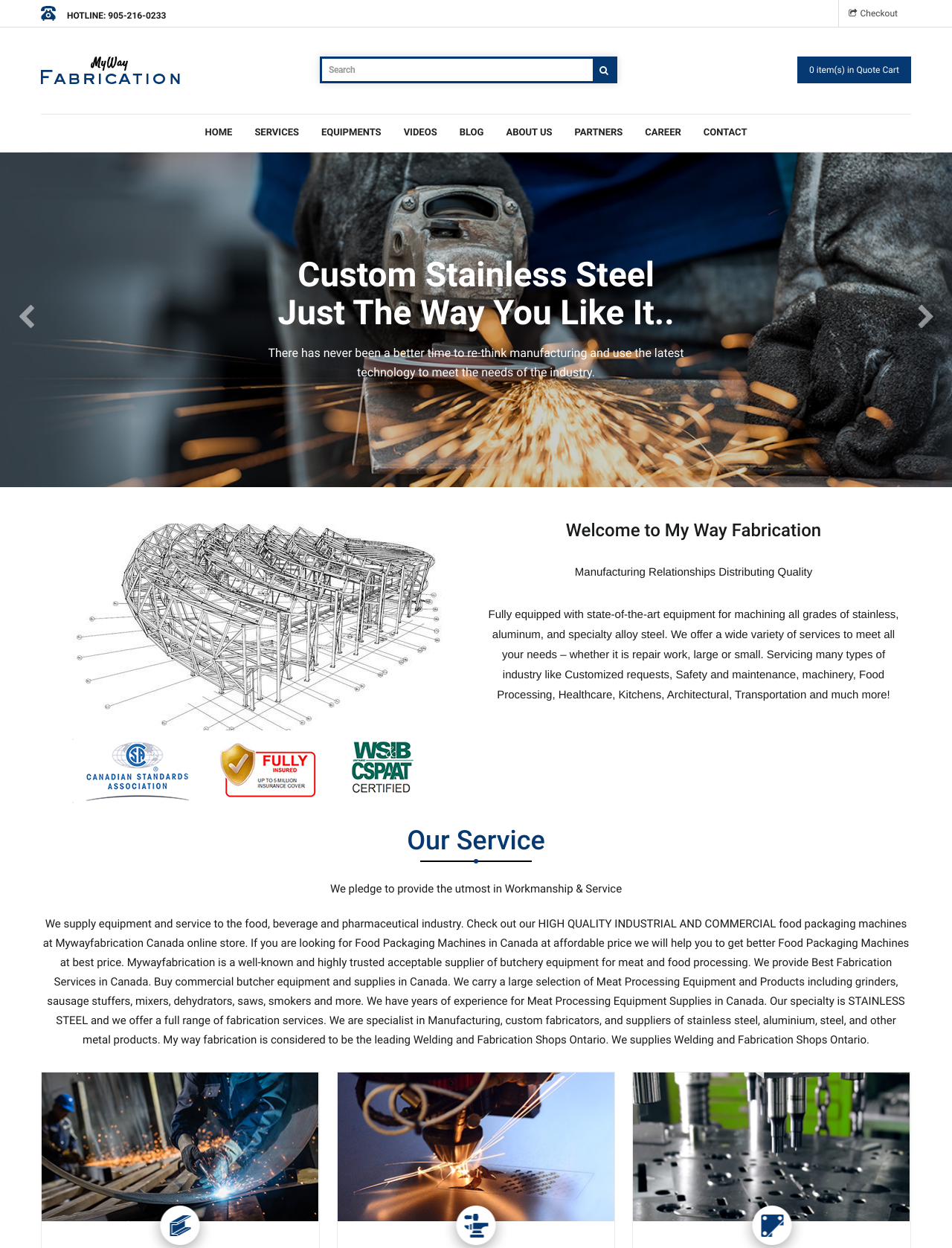Find and specify the bounding box coordinates that correspond to the clickable region for the instruction: "Contact us".

[0.727, 0.098, 0.796, 0.115]